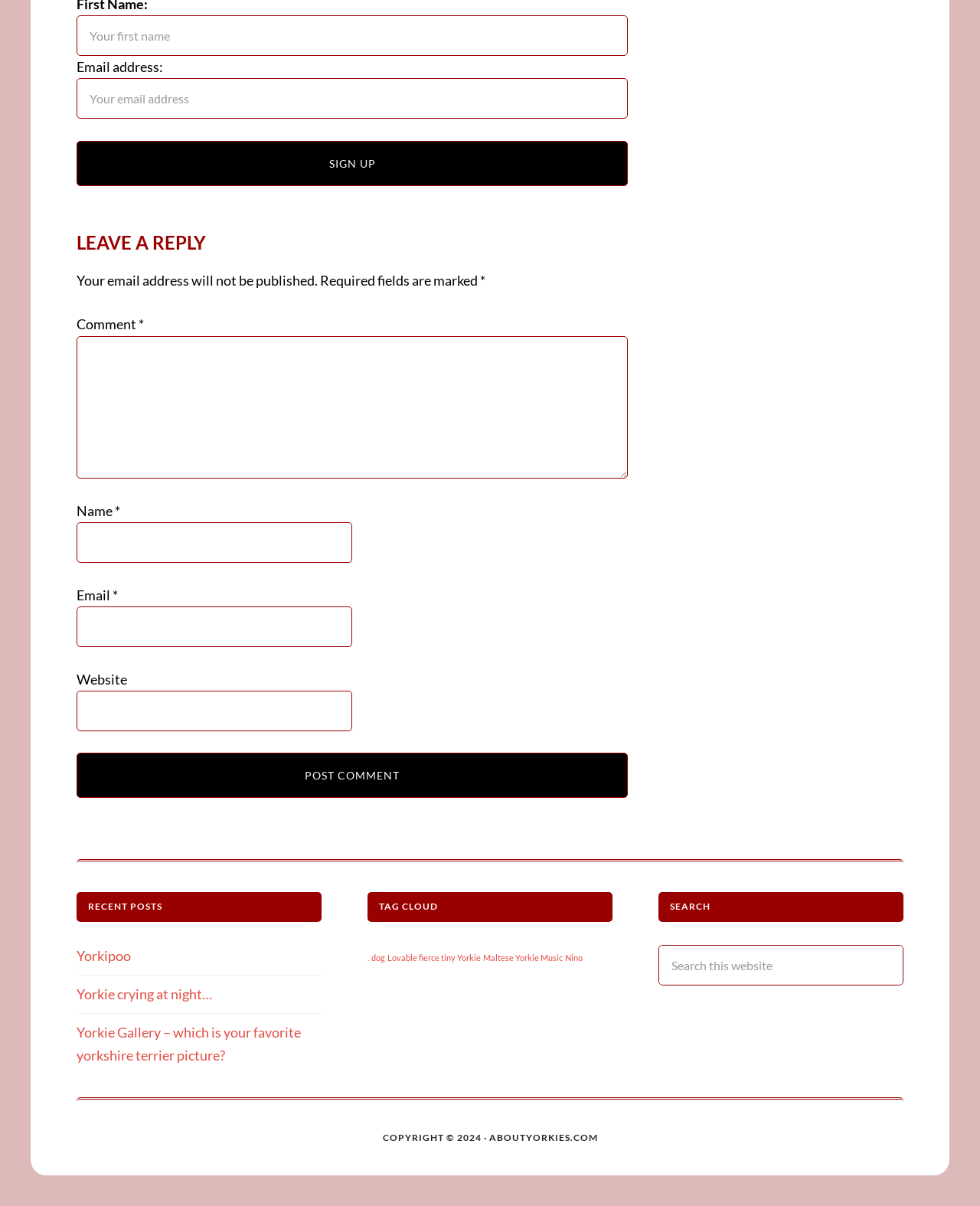Please identify the bounding box coordinates of the area that needs to be clicked to follow this instruction: "Enter your first name".

[0.078, 0.013, 0.641, 0.046]